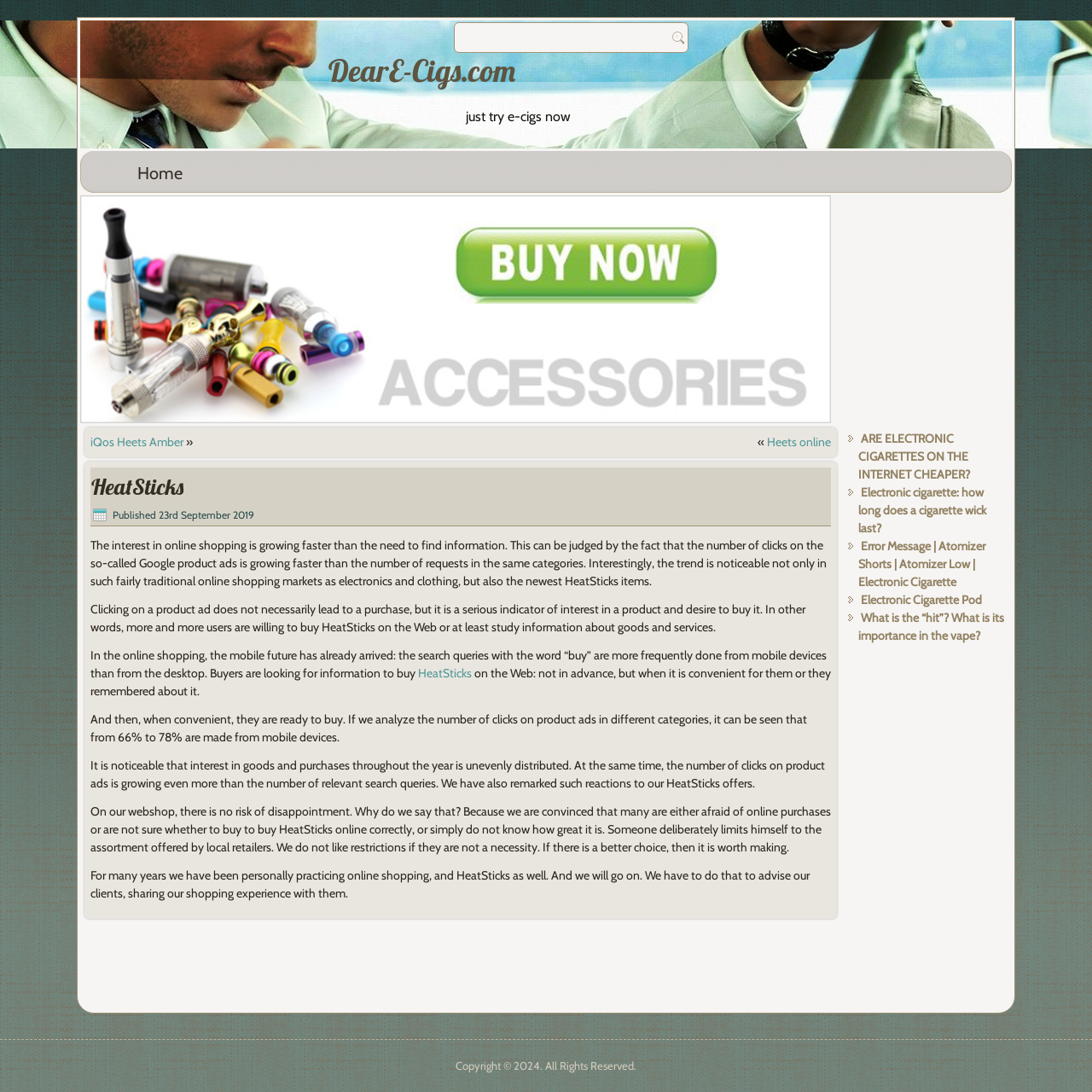Look at the image and answer the question in detail:
What is the link 'Heets online' related to?

The link 'Heets online' is related to HeatSticks, as it is mentioned in the same article and is likely a resource for purchasing or learning more about HeatSticks online.